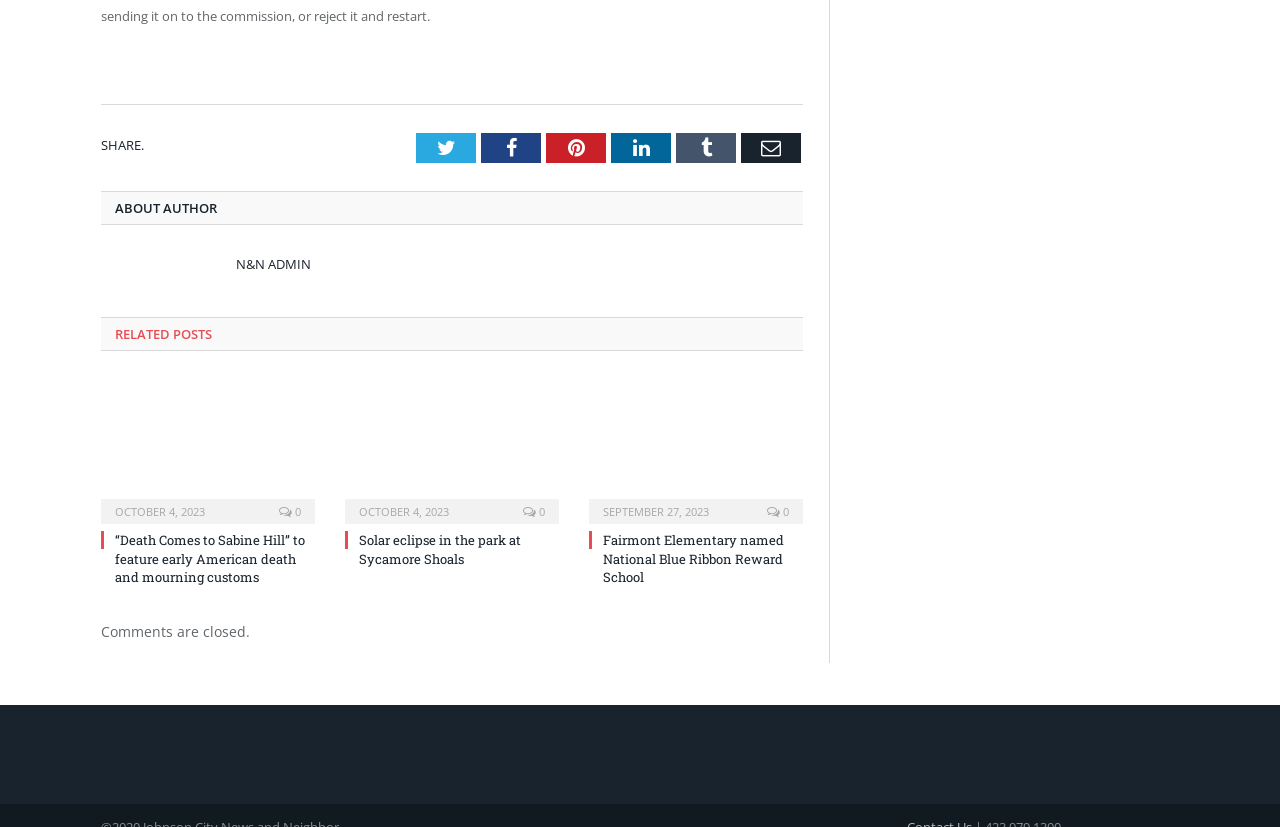Find the bounding box coordinates for the area that should be clicked to accomplish the instruction: "Read article 'Fairmont Elementary named National Blue Ribbon Reward School'".

[0.46, 0.459, 0.627, 0.628]